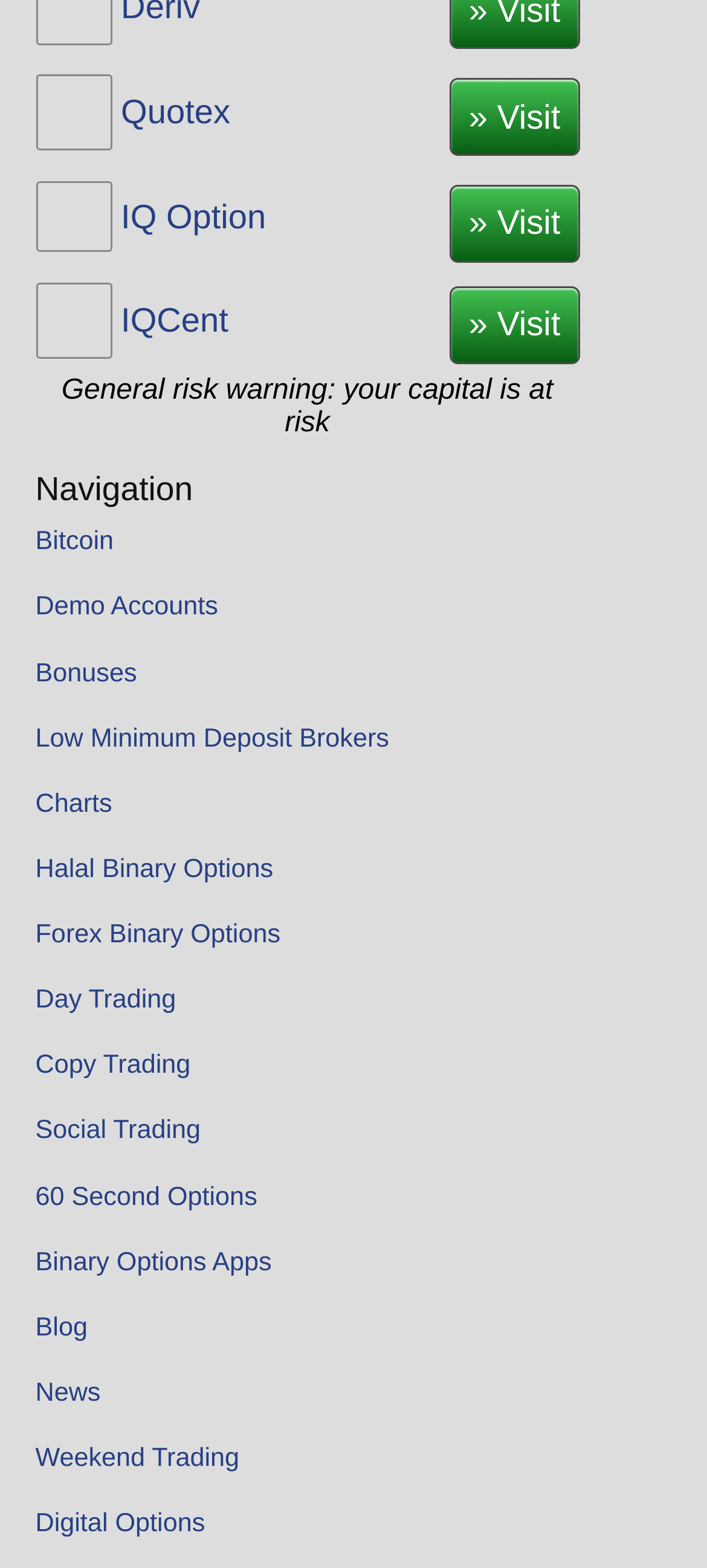What is the purpose of the '» Visit' buttons?
Answer the question with as much detail as possible.

The purpose of the '» Visit' buttons can be inferred by looking at their location next to the broker logos and their text, which suggests that they are used to visit the corresponding broker's website.